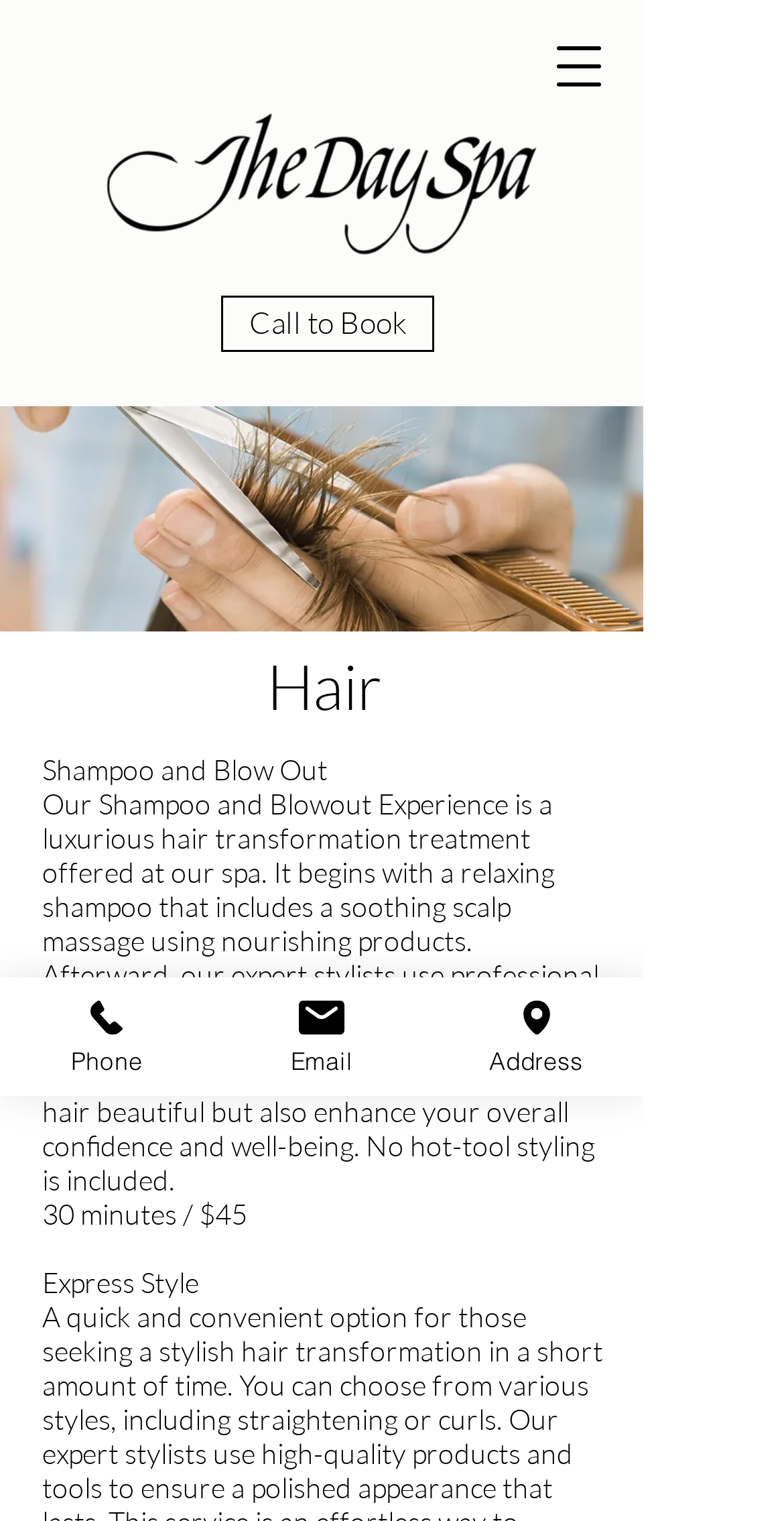Summarize the webpage with intricate details.

The webpage appears to be related to a hair spa or salon, with a focus on various hair services. At the top left of the page, there is a main logo image, accompanied by a button to open a navigation menu. Below the logo, there is a call-to-action link to book an appointment, which is situated above a large image of a hair model.

To the right of the call-to-action link, there is a heading that reads "Hair", which is followed by a subheading "Express Style". This section is likely related to hair styling services offered by the spa.

At the bottom of the page, there are three links to contact the spa, including phone, email, and address. Each link is accompanied by a small icon image. The phone link is located at the bottom left, the email link is in the middle, and the address link is at the bottom right.